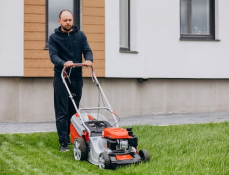What type of house is in the background?
Based on the image, provide your answer in one word or phrase.

Contemporary